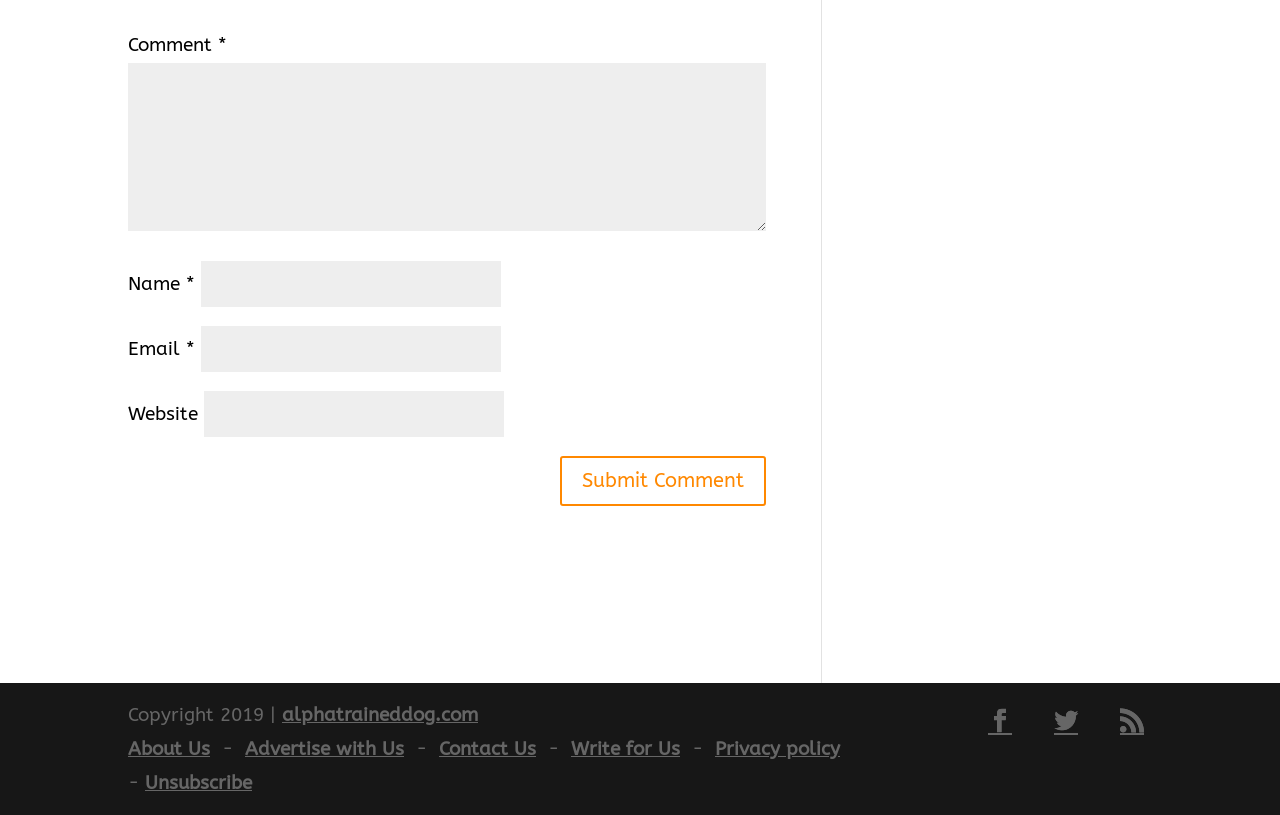How many social media links are present? Please answer the question using a single word or phrase based on the image.

3